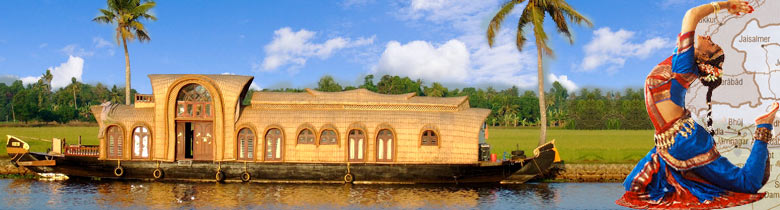Create an extensive caption that includes all significant details of the image.

The image showcases a stunning traditional houseboat, set against a vibrant blue sky adorned with fluffy white clouds. The houseboat, characterized by its intricate woodwork and large arched windows, floats gracefully on a serene waterway, surrounded by lush green palm trees. Complementing this picturesque scene is an artistic depiction of a dancer adorned in colorful attire, who seems to interact playfully with a map of India, highlighting its rich cultural heritage. This visual encapsulates the allure of traveling through North India, reflecting the enchanting experiences that await on a journey through this beautiful region.